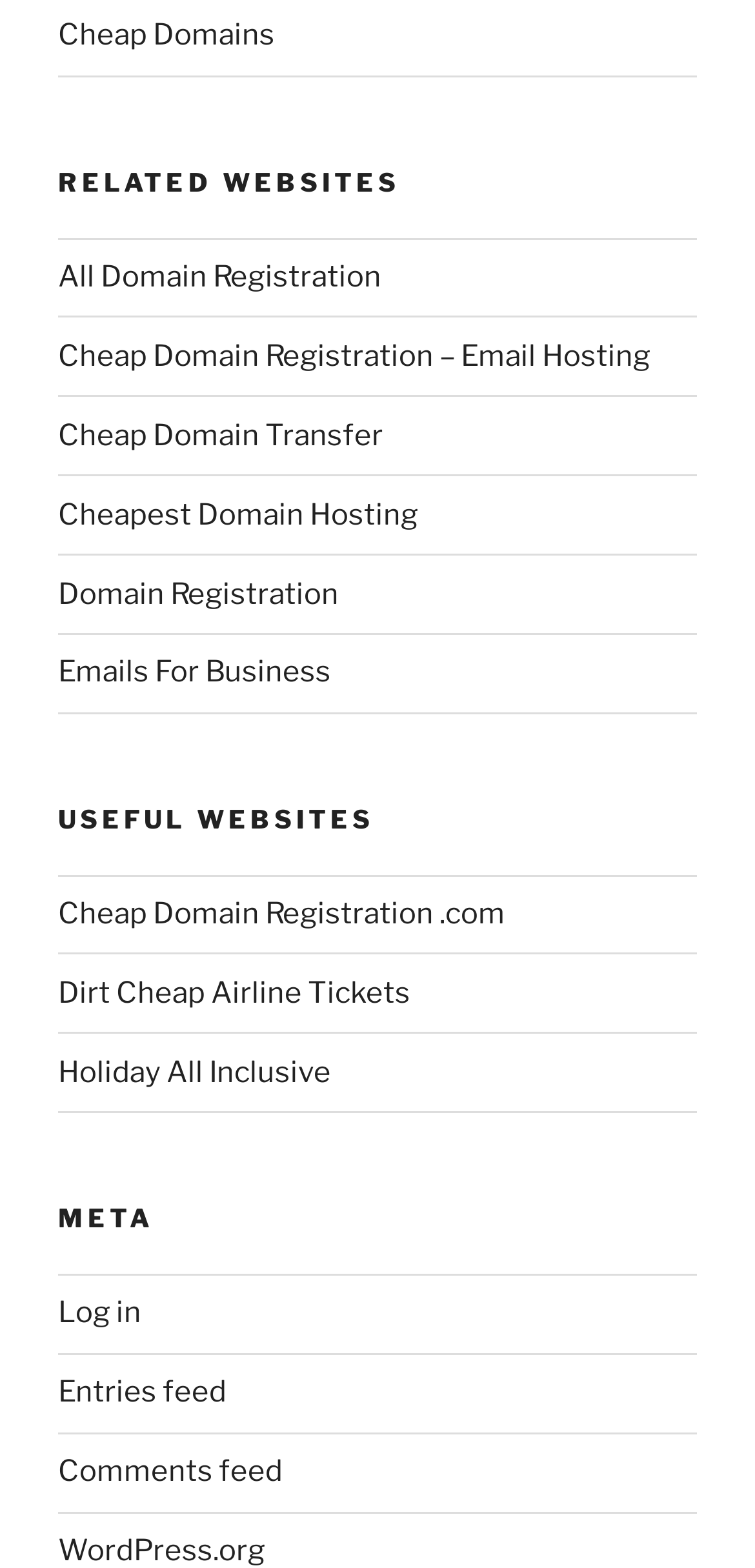How many links are under 'RELATED WEBSITES'?
Refer to the image and provide a concise answer in one word or phrase.

8